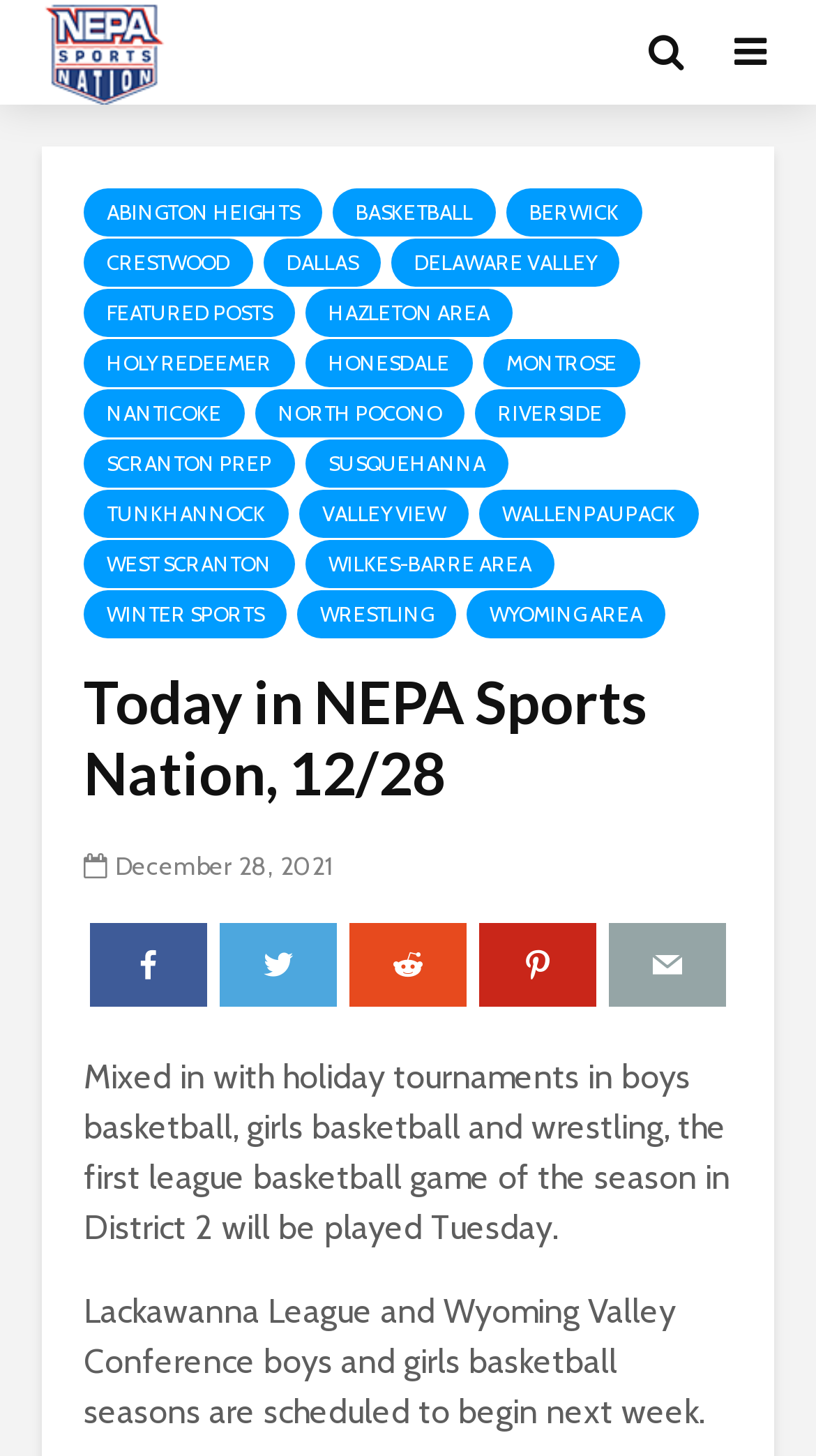Summarize the webpage comprehensively, mentioning all visible components.

The webpage appears to be a sports news website, specifically focused on Northeastern Pennsylvania (NEPA) sports. At the top of the page, there is a logo and a link to "NEPA Sports Nation" situated at the top-left corner. Below this, there are multiple links to various sports teams and categories, such as "ABINGTON HEIGHTS", "BASKETBALL", "BERWICK", and "FEATURED POSTS", arranged in a horizontal row. These links are grouped into three columns, with the first column starting from the top-left and the third column ending at the top-right.

Further down the page, there is a heading that reads "Today in NEPA Sports Nation, 12/28" centered at the top of the page. Below this heading, the date "December 28, 2021" is displayed. 

There are five social media links, represented by icons, situated below the date, aligned horizontally from left to right. 

The main content of the page consists of two paragraphs of text. The first paragraph discusses the upcoming league basketball games in District 2, while the second paragraph mentions the start of the Lackawanna League and Wyoming Valley Conference boys and girls basketball seasons. These paragraphs are positioned below the social media links, with the first paragraph starting from the top-left and the second paragraph ending at the bottom-right of the page.